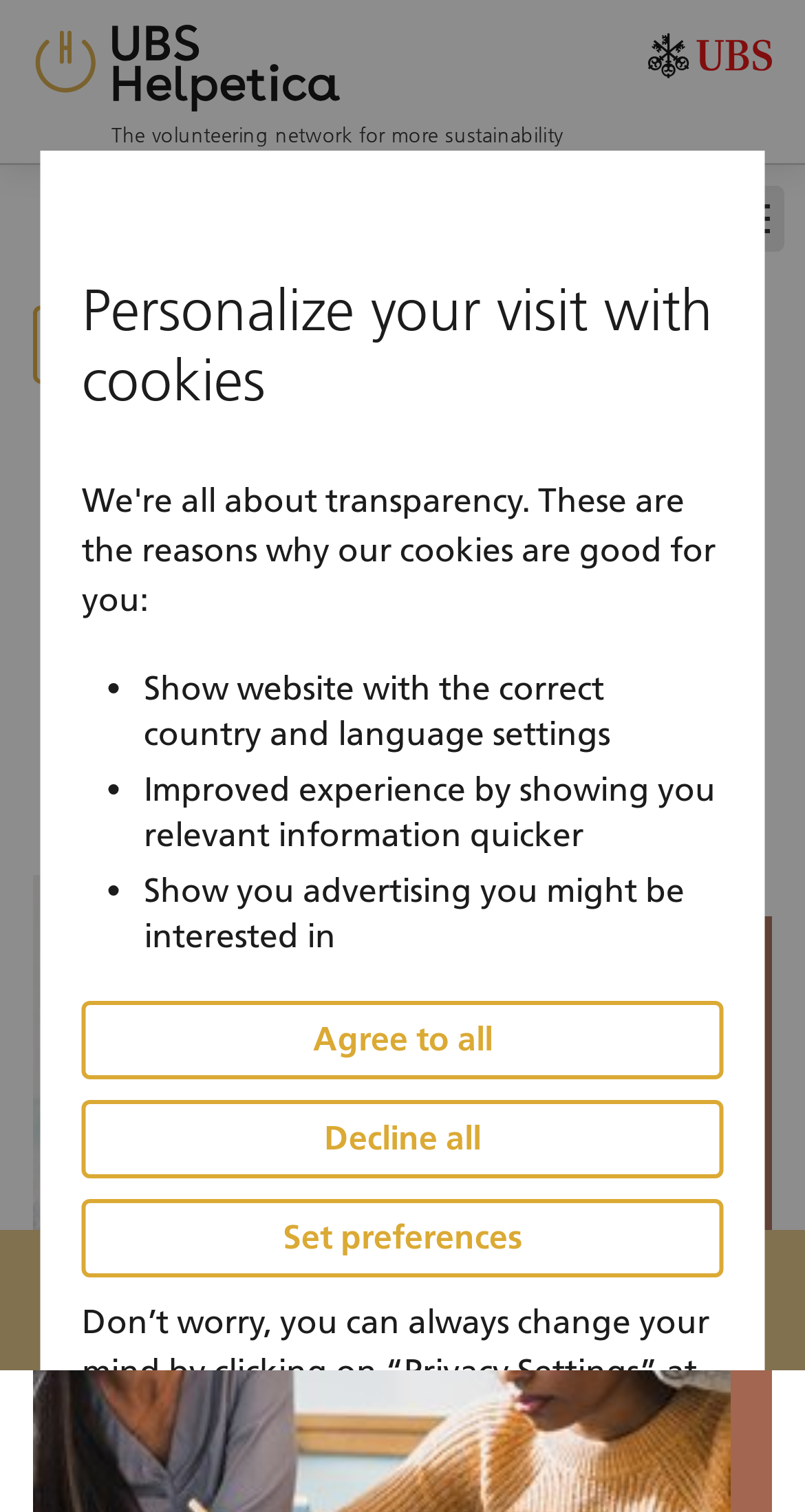Determine the bounding box coordinates for the HTML element described here: "Back To the projects page".

[0.041, 0.202, 0.297, 0.254]